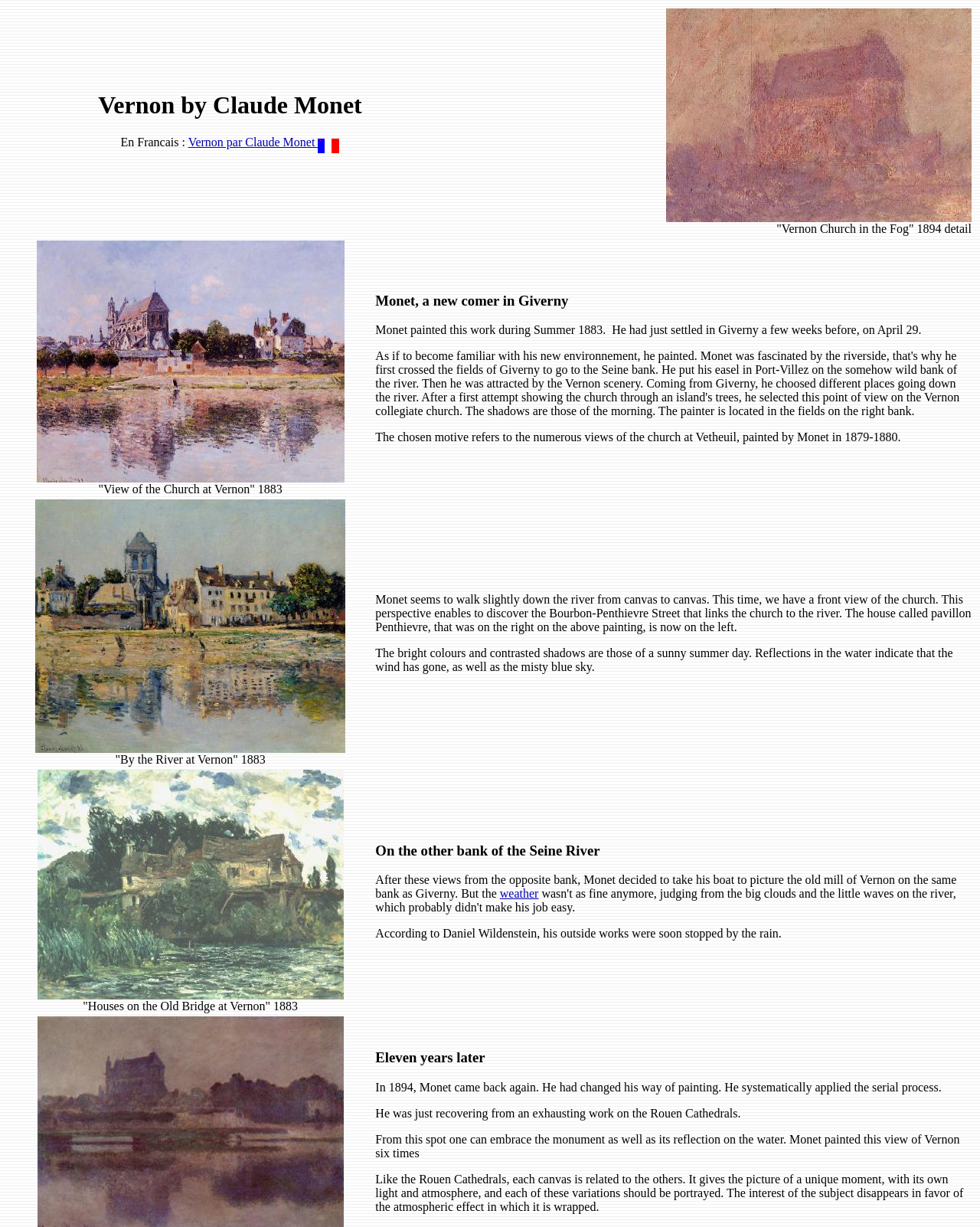What is the location where Monet painted 'View of the Church at Vernon'?
Look at the screenshot and respond with a single word or phrase.

Port-Villez